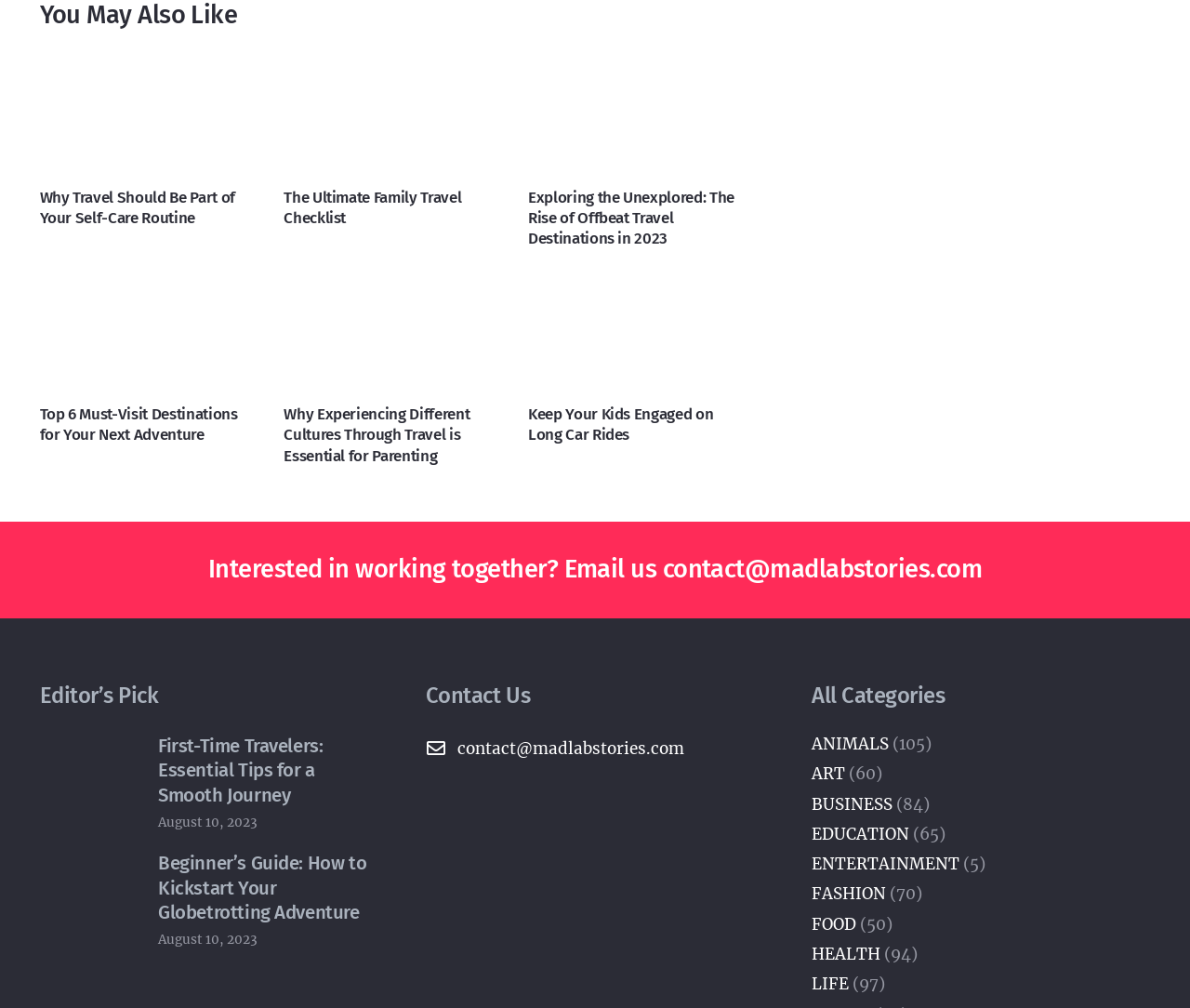Please determine the bounding box coordinates of the element's region to click in order to carry out the following instruction: "Learn about first-time travelers' essential tips". The coordinates should be four float numbers between 0 and 1, i.e., [left, top, right, bottom].

[0.133, 0.729, 0.271, 0.8]